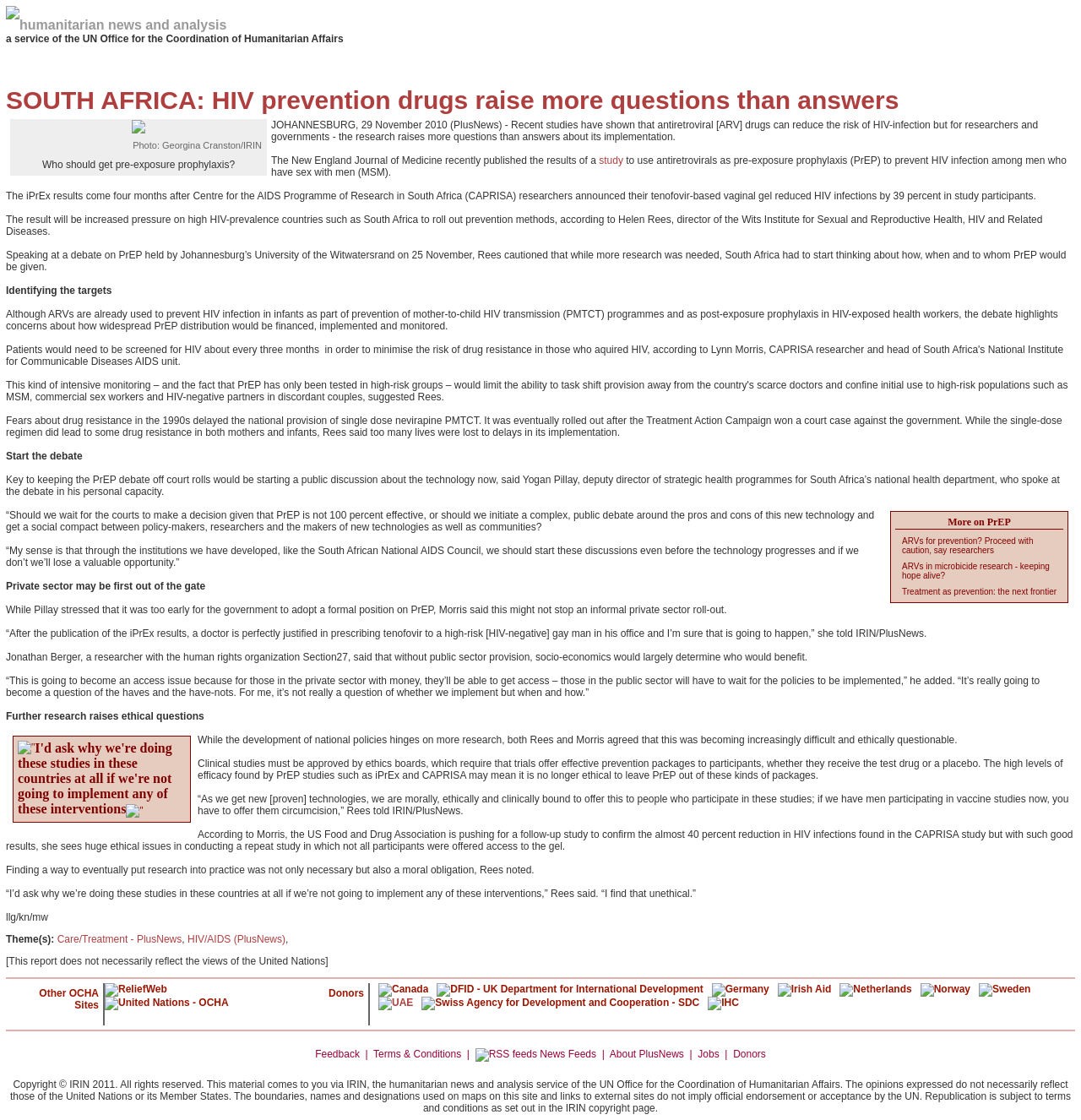Please give a concise answer to this question using a single word or phrase: 
What is the name of the organization that is pushing for a follow-up study to confirm the results of the CAPRISA study?

US Food and Drug Association